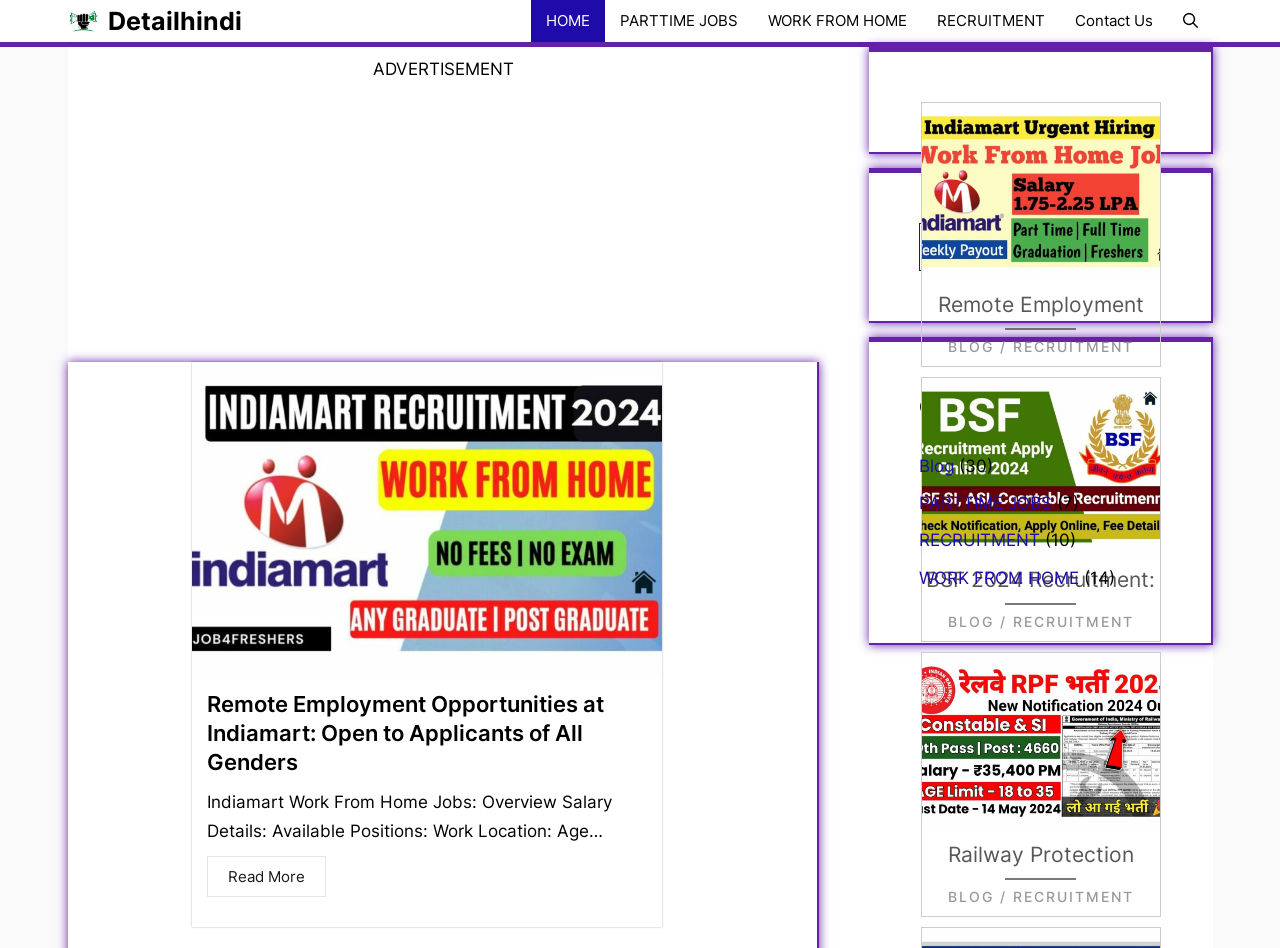Identify the coordinates of the bounding box for the element described below: "Read More". Return the coordinates as four float numbers between 0 and 1: [left, top, right, bottom].

[0.162, 0.903, 0.255, 0.946]